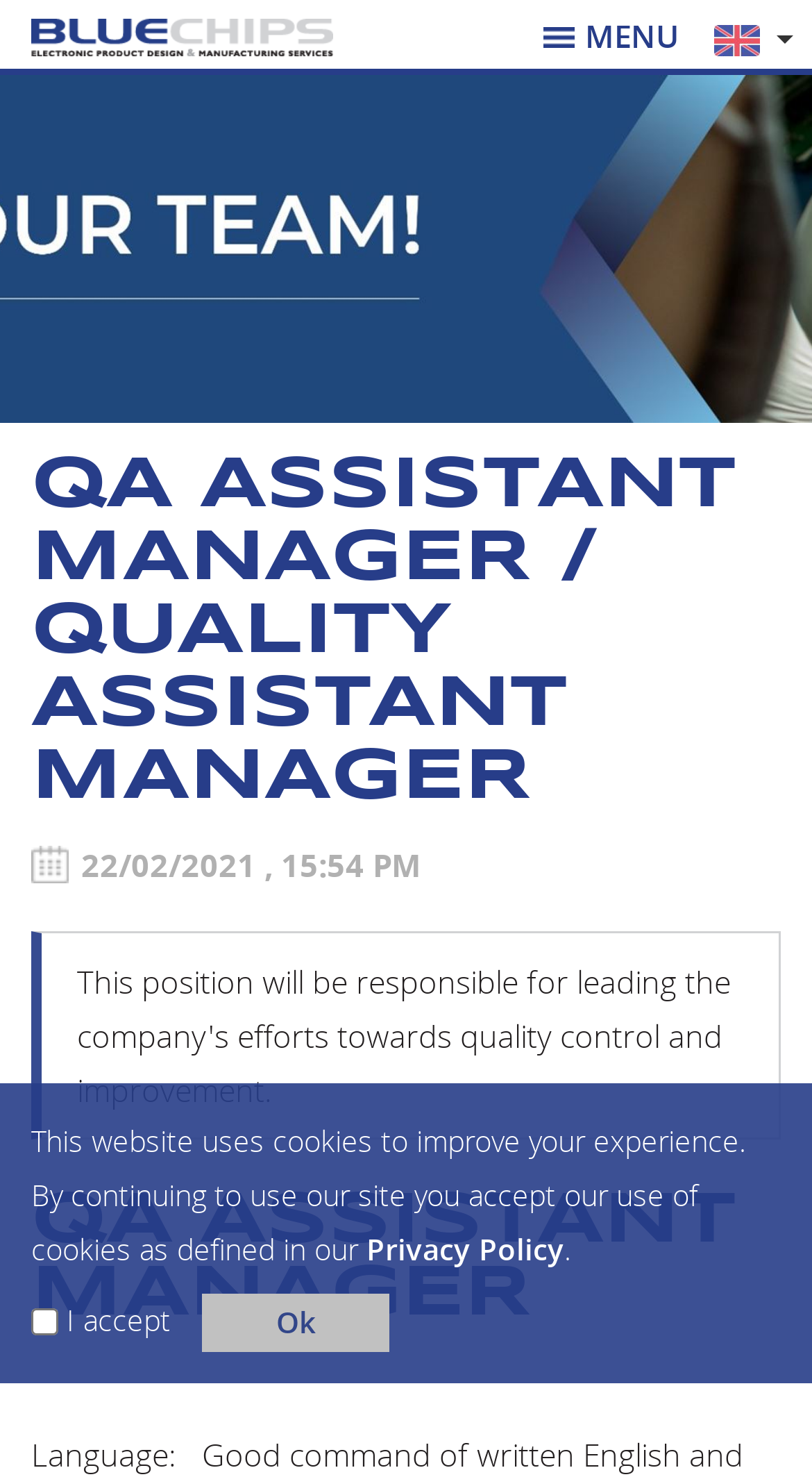What is the date and time displayed on the webpage?
Based on the screenshot, provide a one-word or short-phrase response.

22/02/2021, 15:54 PM